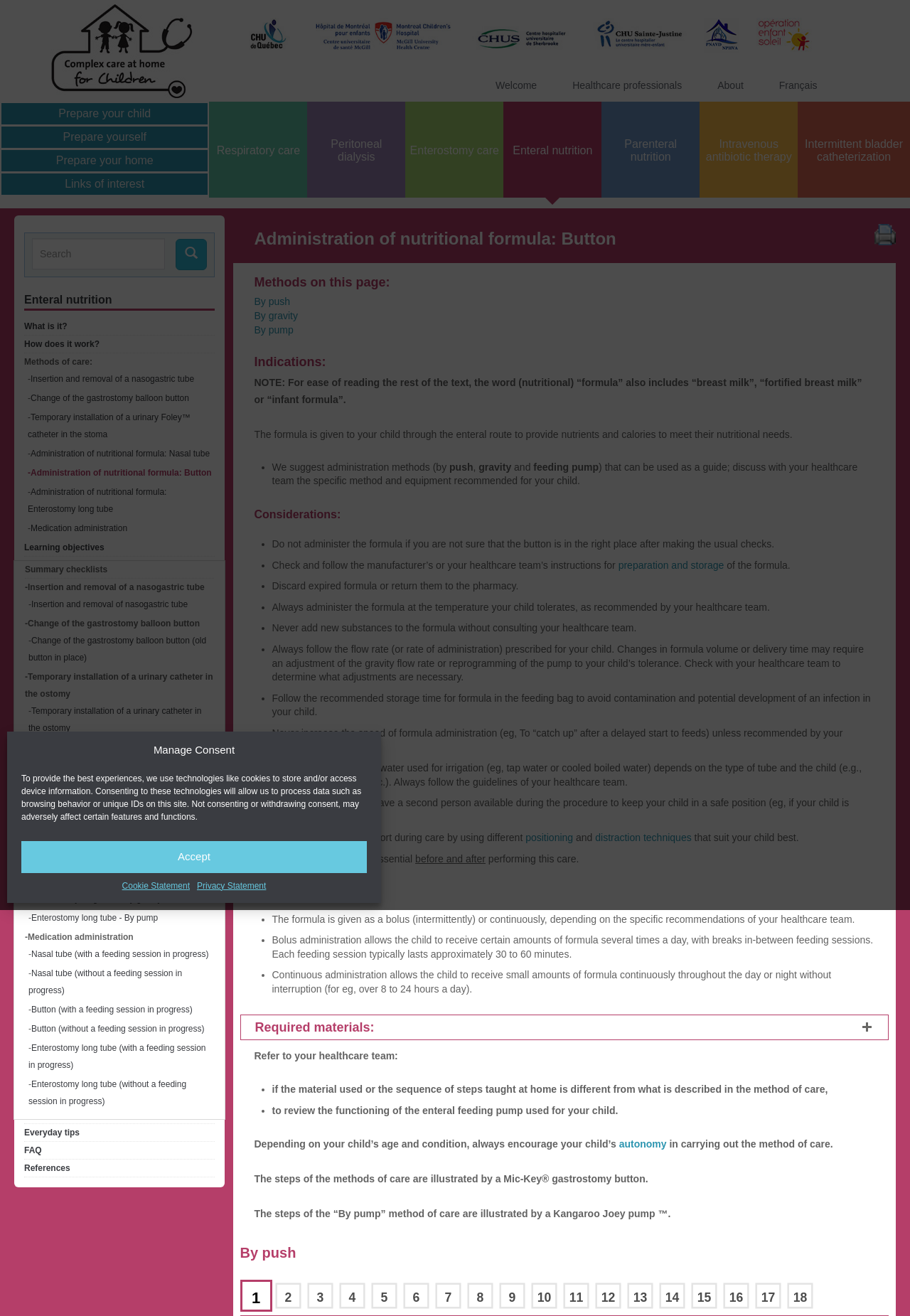Can you give a detailed response to the following question using the information from the image? What is the purpose of the 'Search' textbox?

The purpose of the 'Search' textbox is to search for information because it is a common UI element used for searching, and it is placed in a prominent location on the webpage, suggesting that it is intended for users to find specific information.